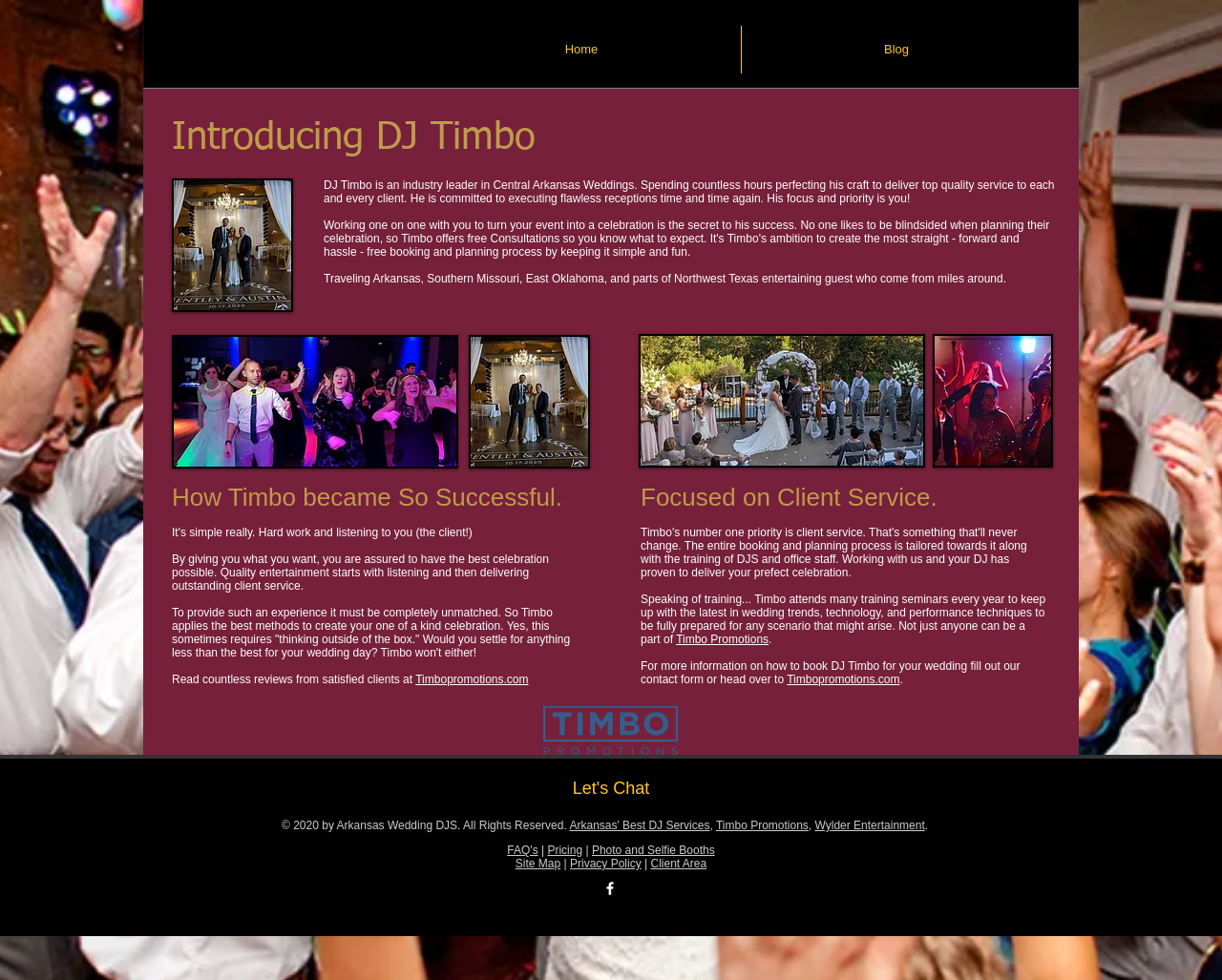Find the bounding box coordinates for the UI element that matches this description: "ite Map".

[0.428, 0.875, 0.459, 0.888]